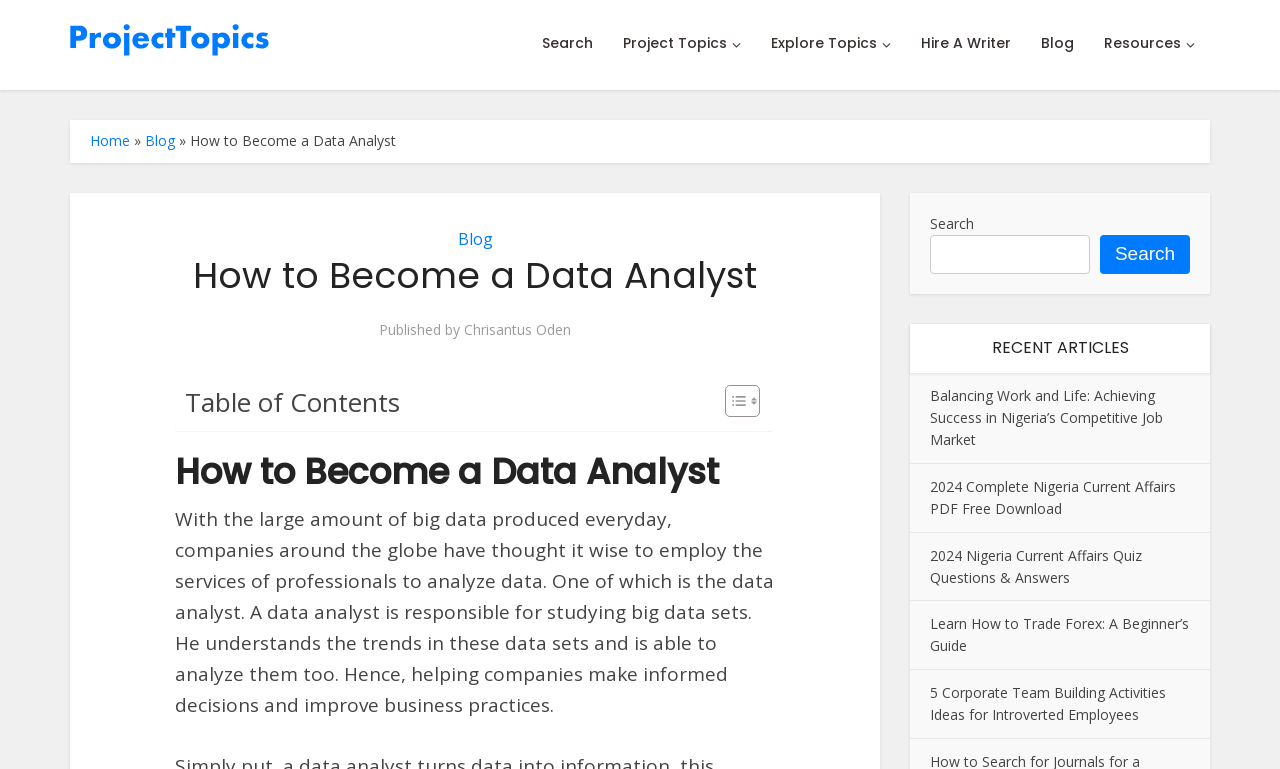What is the topic of the article?
Examine the webpage screenshot and provide an in-depth answer to the question.

The topic of the article is clearly stated in the heading 'How to Become a Data Analyst' and is also mentioned in the introduction, which explains the role of a data analyst in analyzing big data sets.